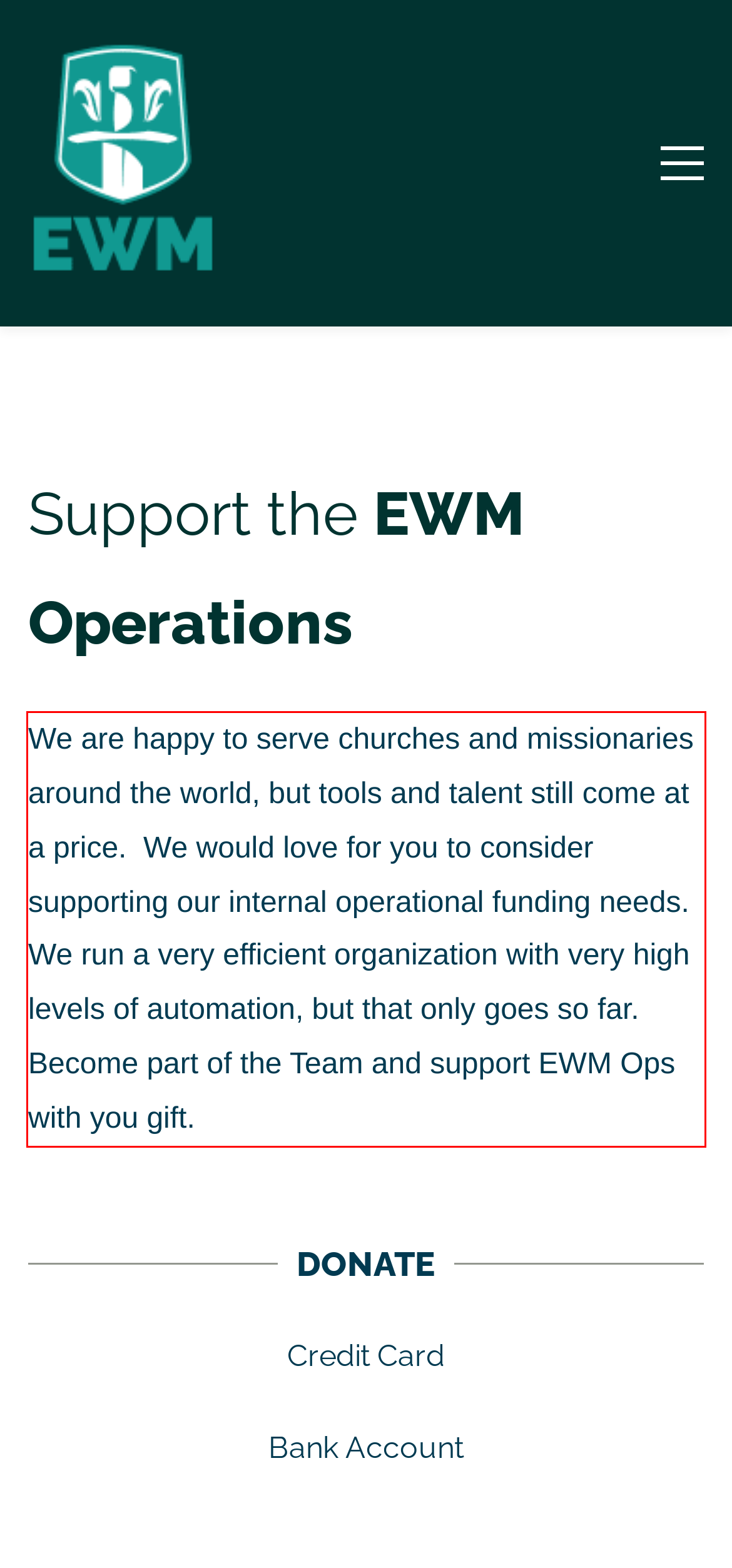Please perform OCR on the text content within the red bounding box that is highlighted in the provided webpage screenshot.

We are happy to serve churches and missionaries around the world, but tools and talent still come at a price. We would love for you to consider supporting our internal operational funding needs. We run a very efficient organization with very high levels of automation, but that only goes so far. Become part of the Team and support EWM Ops with you gift.